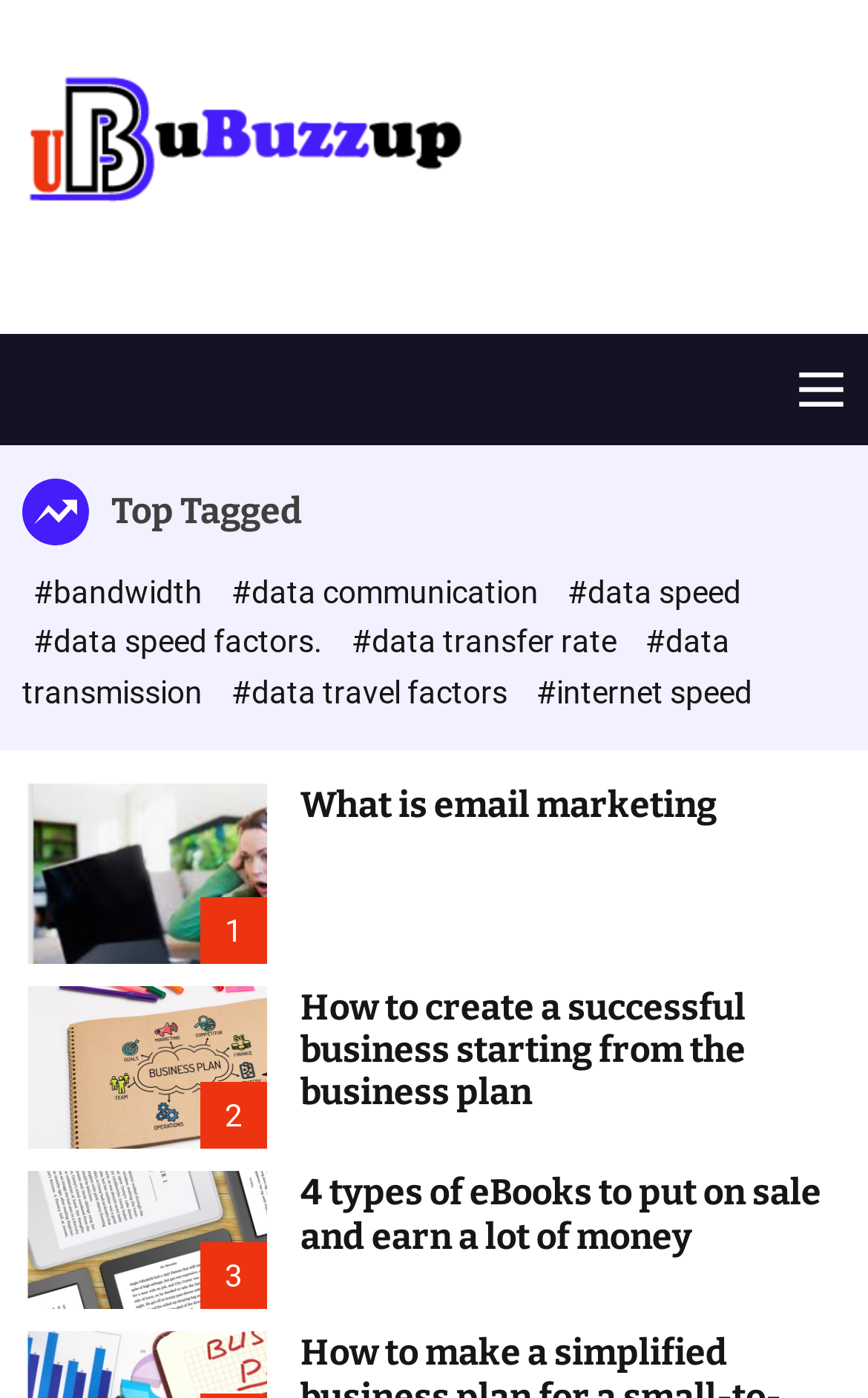Please provide a one-word or phrase answer to the question: 
What is the topic of the third article?

eBooks